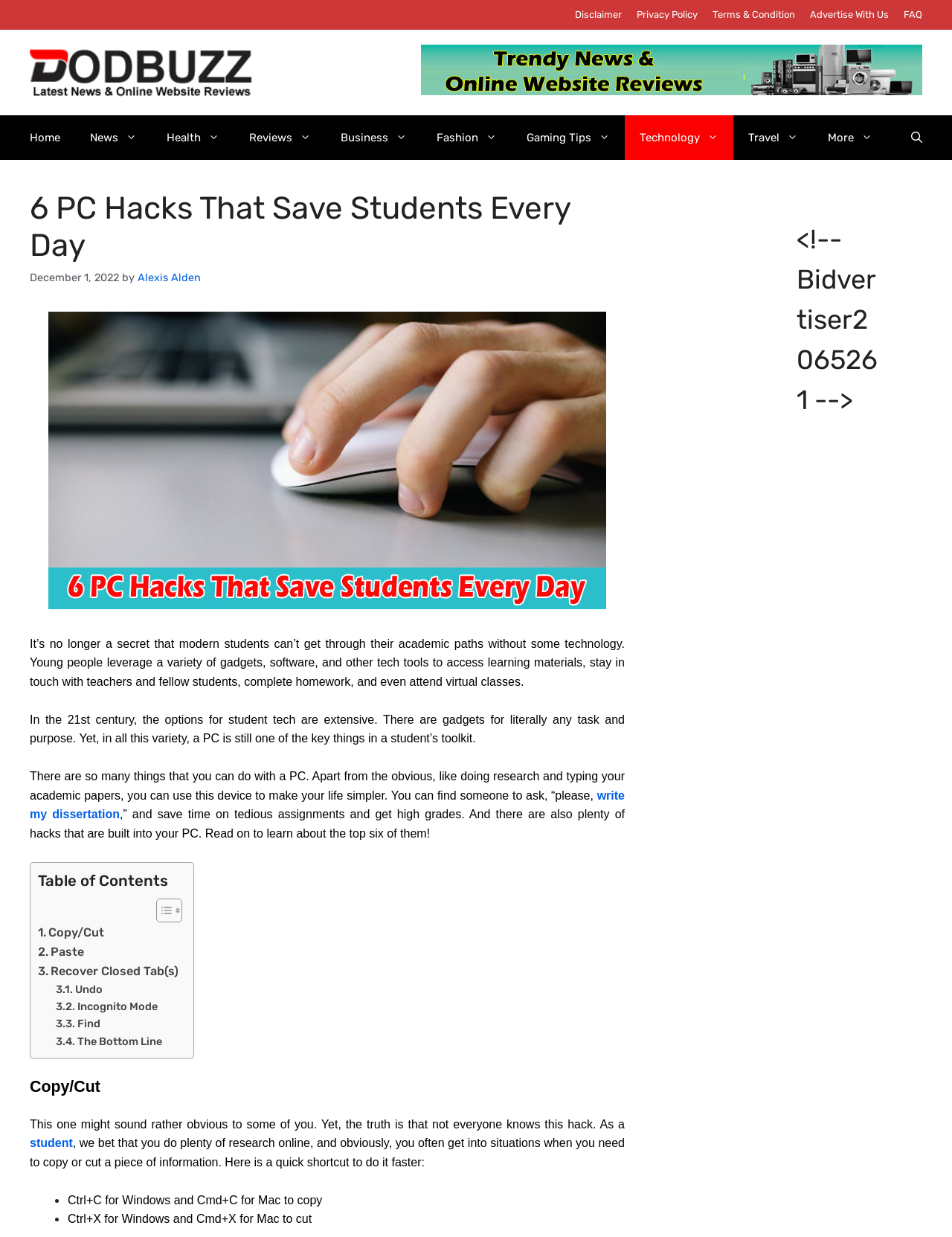Refer to the image and provide an in-depth answer to the question: 
What is the author's name?

The author's name can be found below the heading, where it says 'by Alexis Alden'.